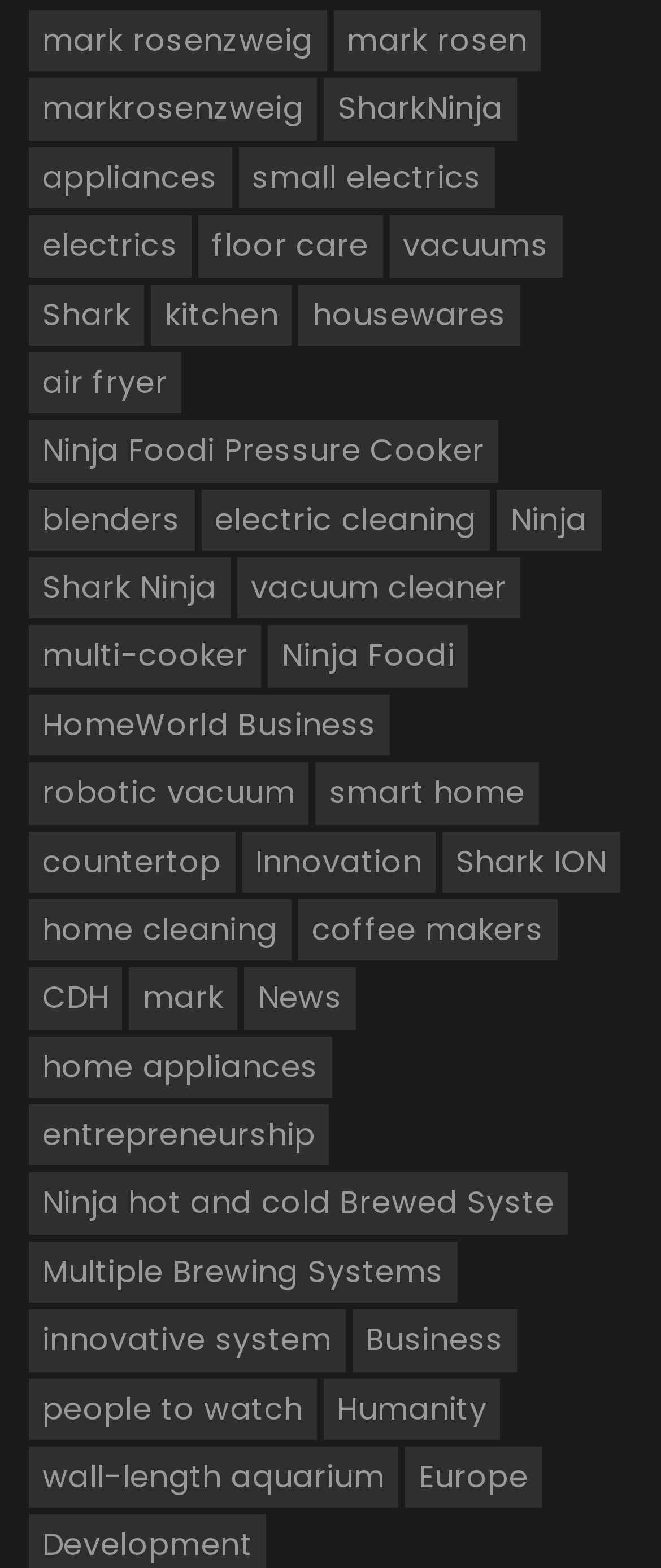Can you find the bounding box coordinates for the element to click on to achieve the instruction: "click on SharkNinja"?

[0.491, 0.05, 0.782, 0.089]